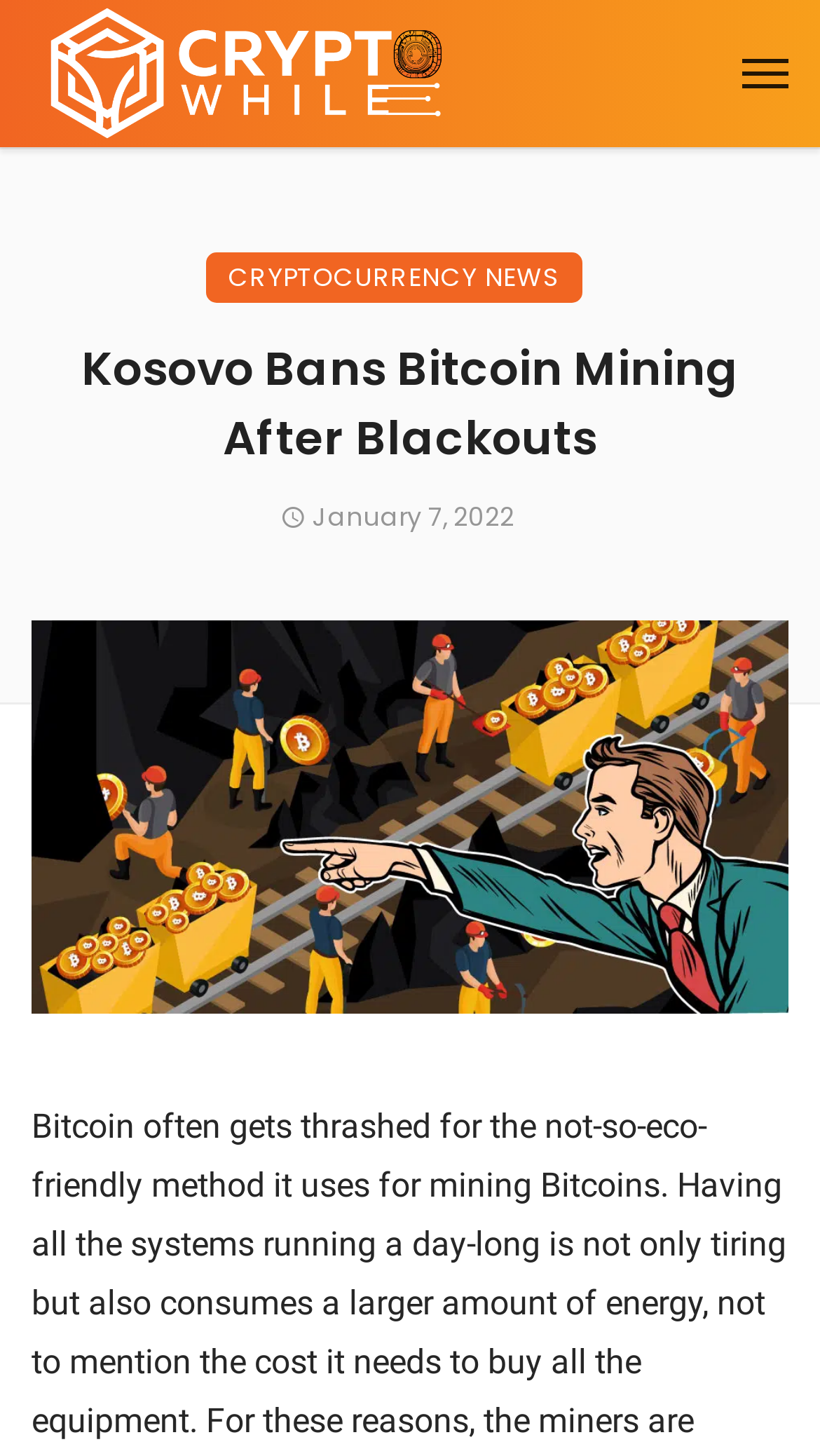What is the date of the news article?
Please respond to the question with a detailed and informative answer.

I found the answer by examining the time element which contains the text 'January 7, 2022 at 12:54 pm', indicating the date and time the news article was published.